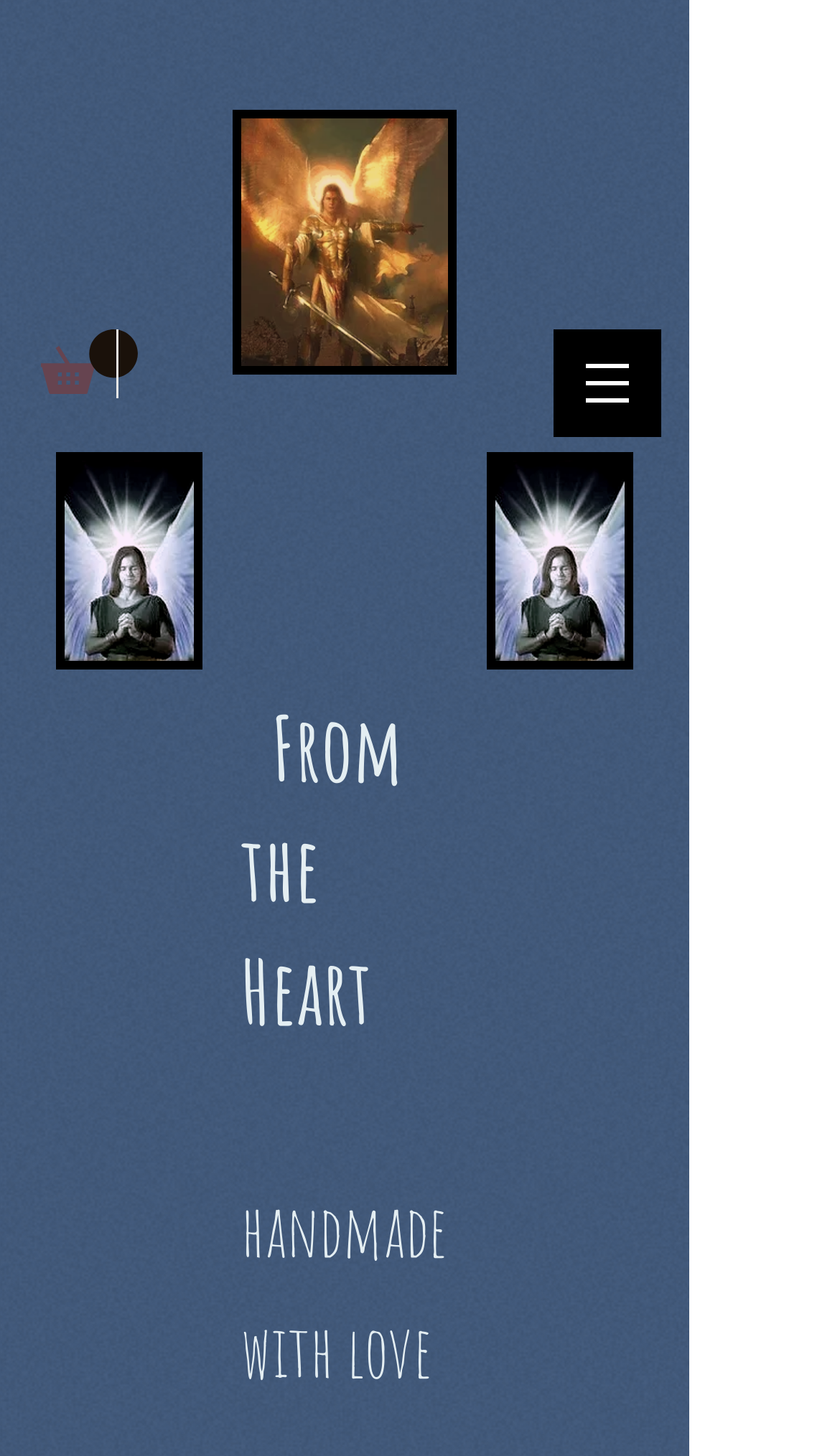Is the necklace handmade?
Examine the screenshot and reply with a single word or phrase.

Yes